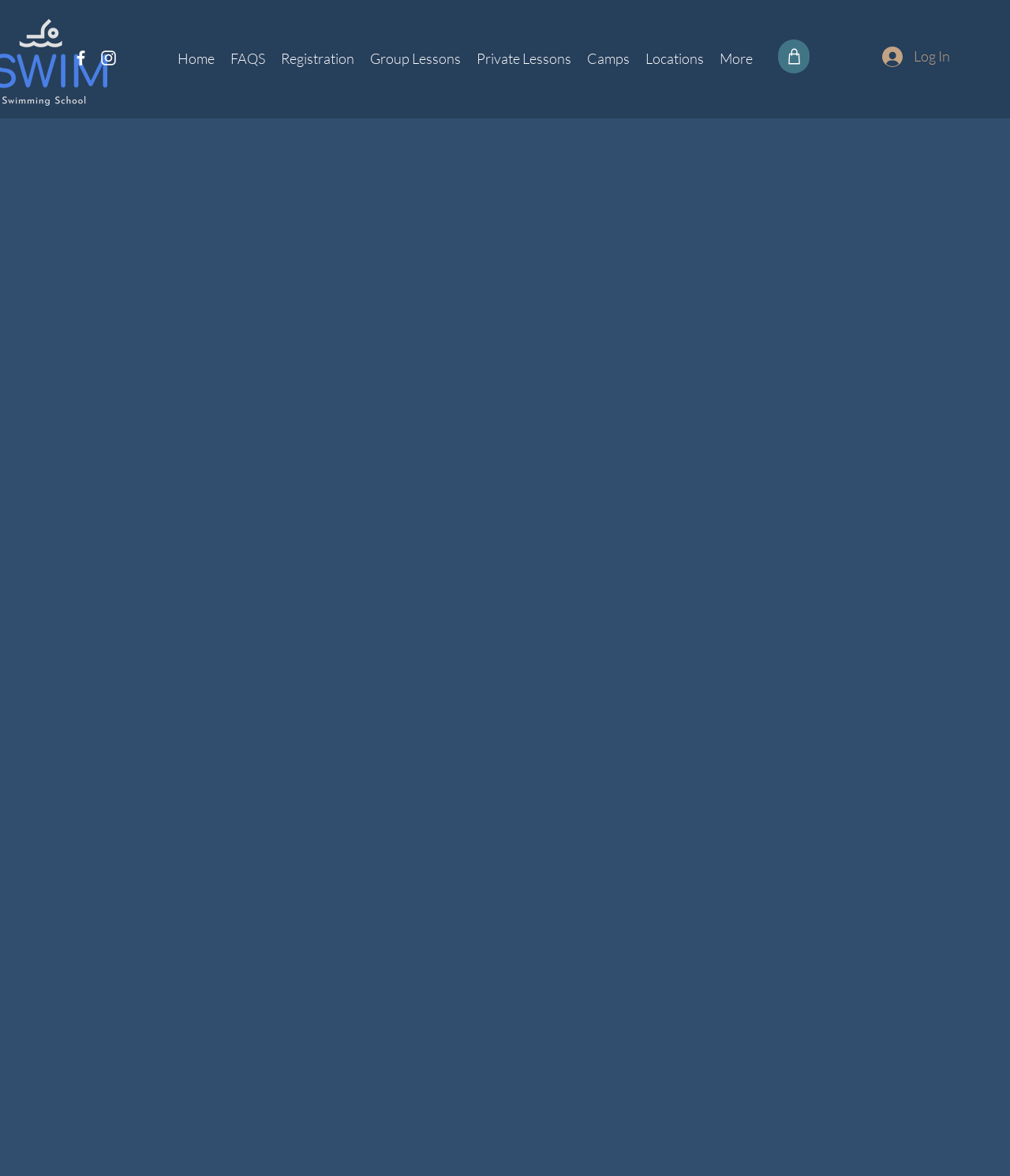Locate the bounding box coordinates of the clickable element to fulfill the following instruction: "Check the terms and conditions". Provide the coordinates as four float numbers between 0 and 1 in the format [left, top, right, bottom].

[0.133, 0.182, 0.742, 0.203]